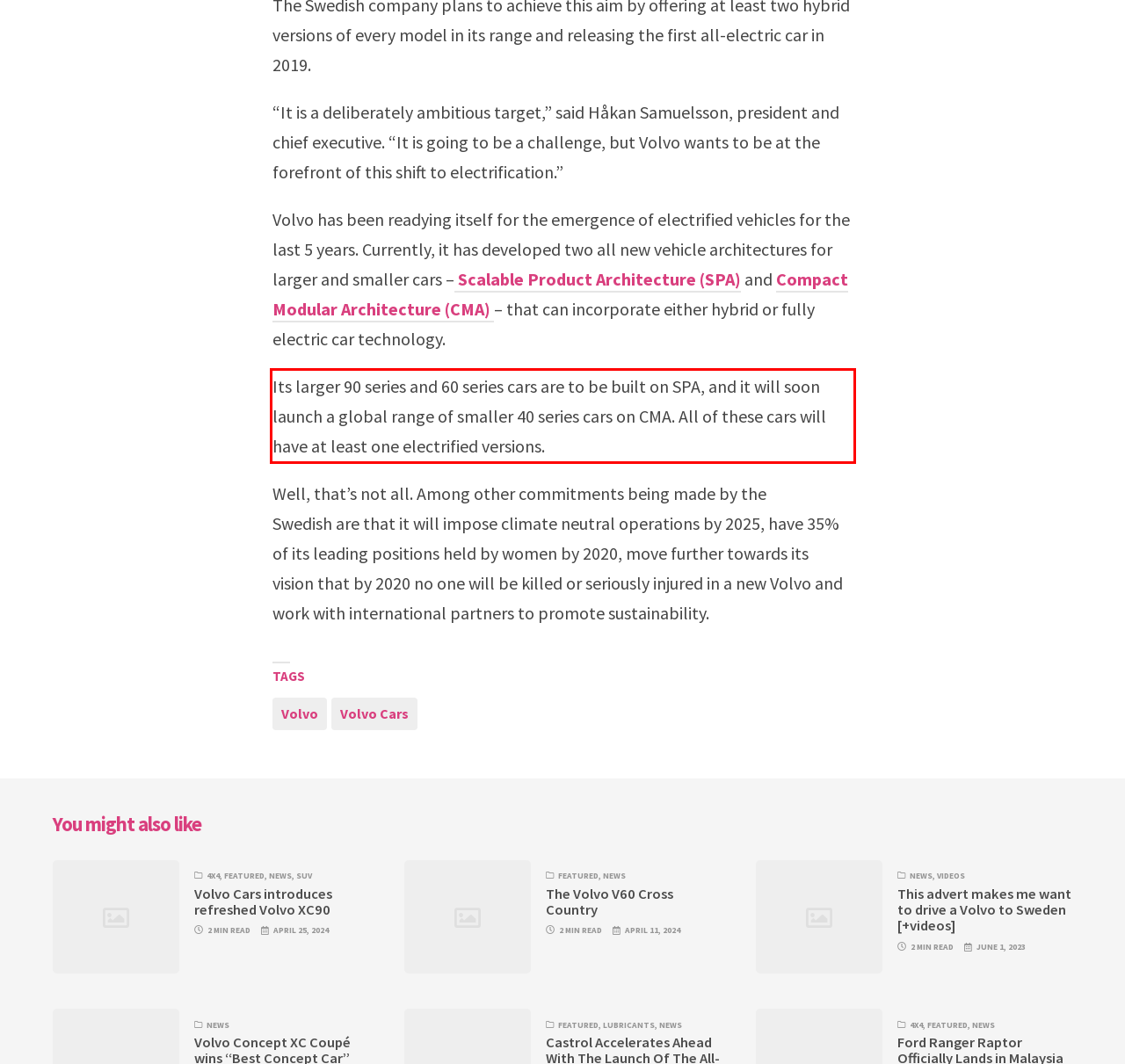Identify and extract the text within the red rectangle in the screenshot of the webpage.

Its larger 90 series and 60 series cars are to be built on SPA, and it will soon launch a global range of smaller 40 series cars on CMA. All of these cars will have at least one electrified versions.